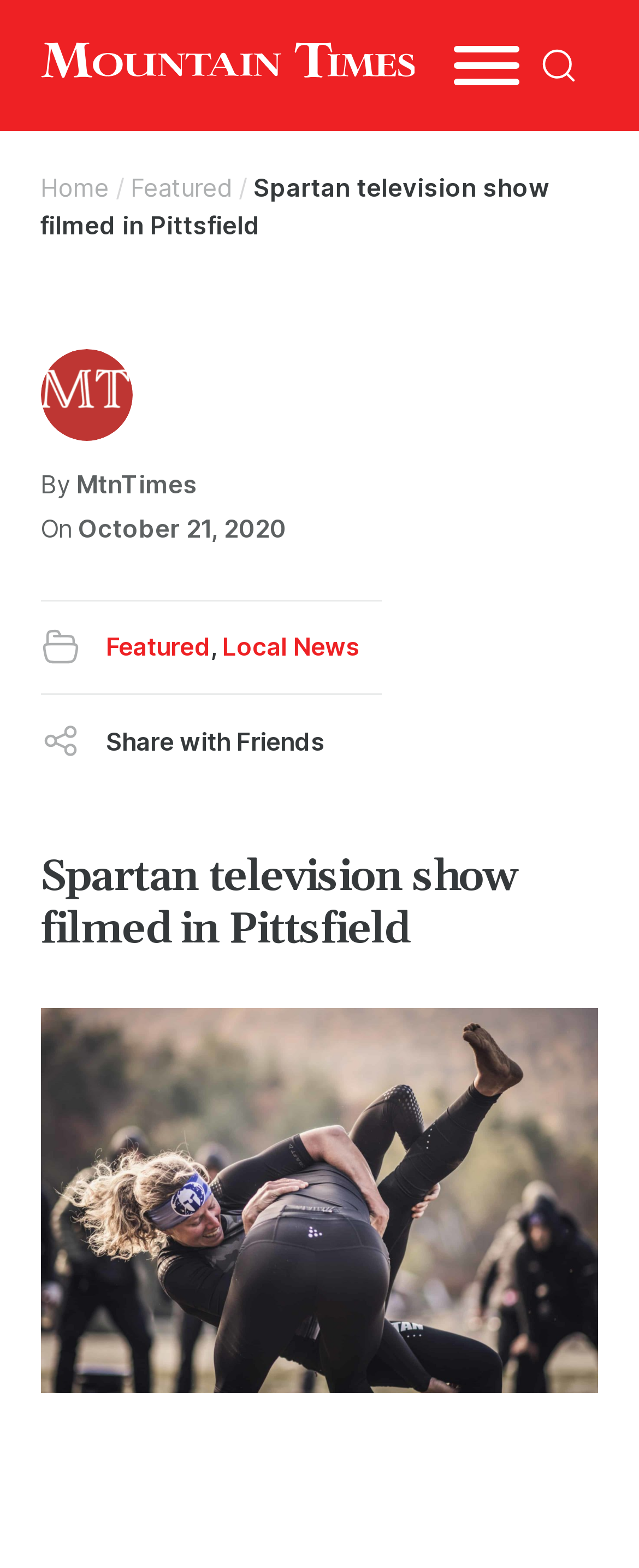Can you determine the main header of this webpage?

Spartan television show filmed in Pittsfield